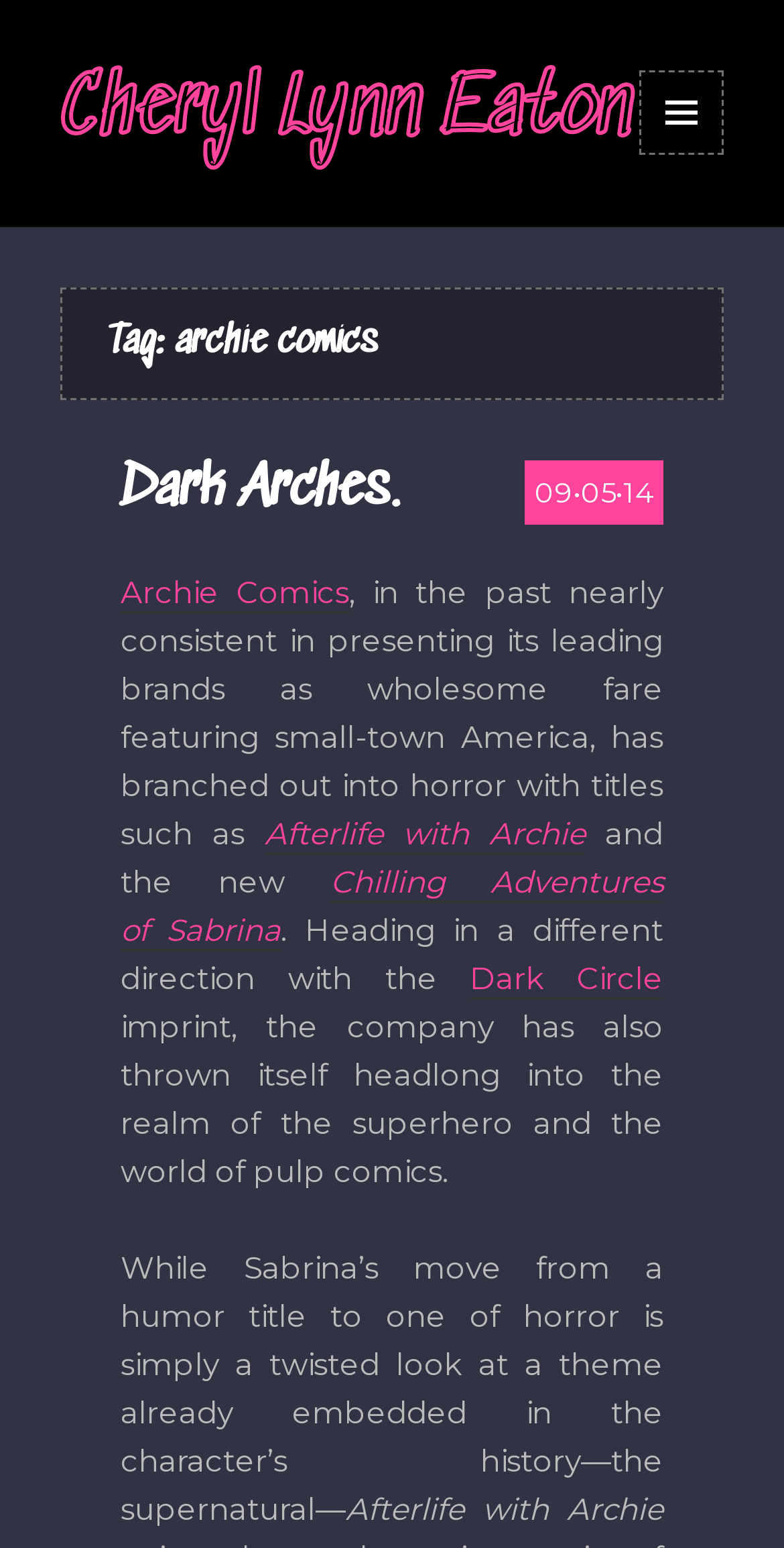Identify the title of the webpage and provide its text content.

Tag: archie comics